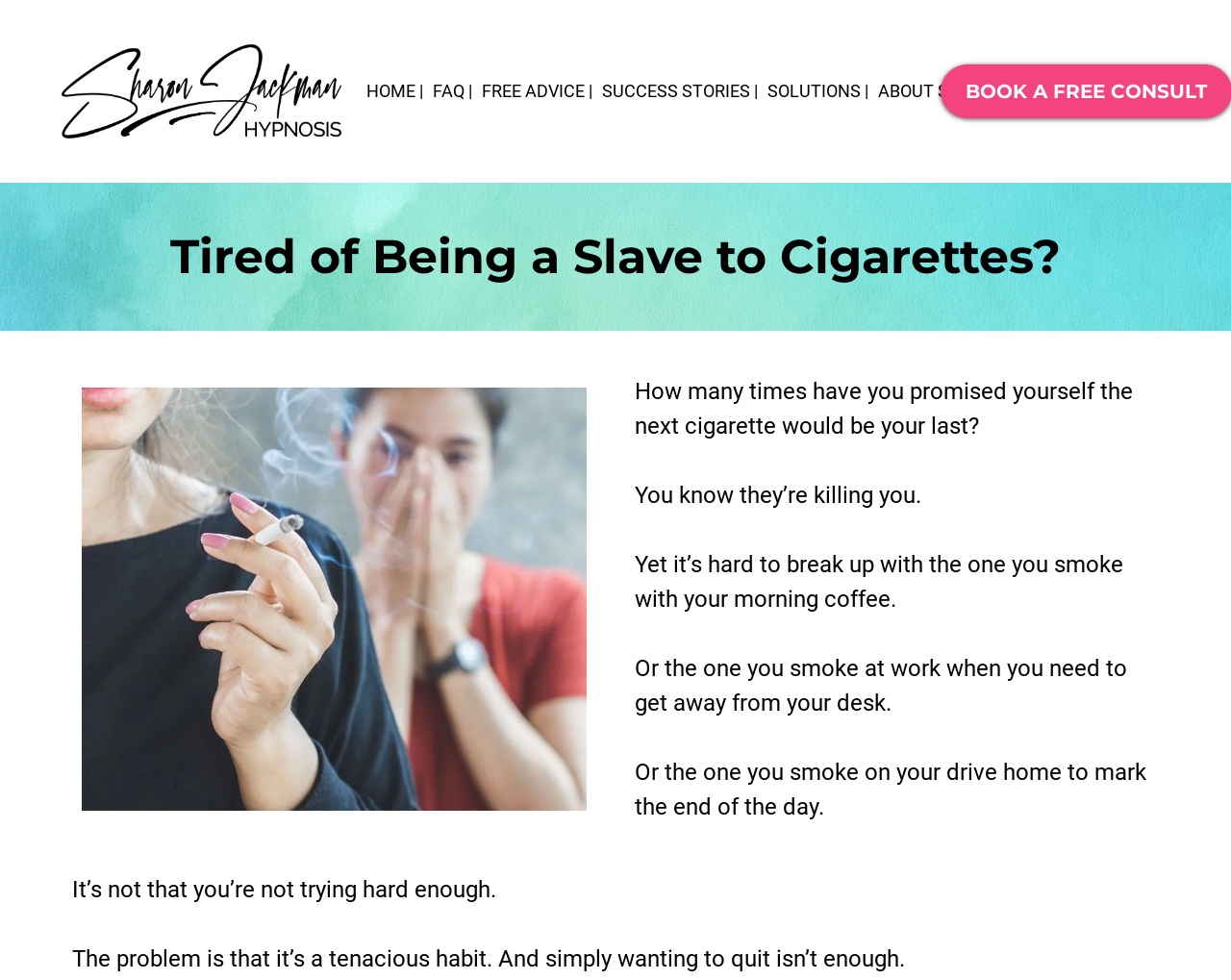Pinpoint the bounding box coordinates of the element you need to click to execute the following instruction: "Learn about Sharon Jackman". The bounding box should be represented by four float numbers between 0 and 1, in the format [left, top, right, bottom].

[0.71, 0.078, 0.828, 0.108]